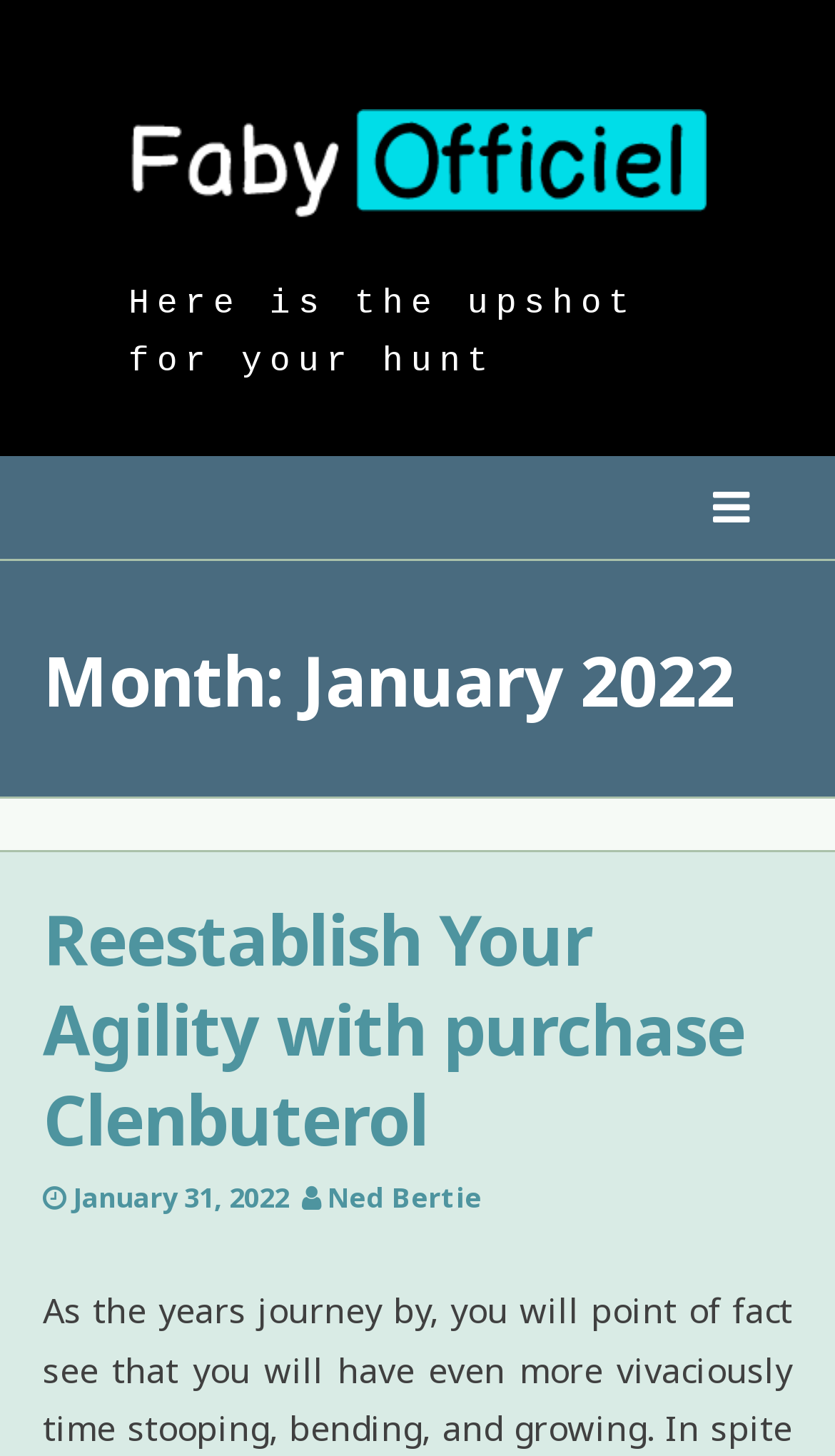Use a single word or phrase to answer this question: 
Who is the author of the article?

Ned Bertie